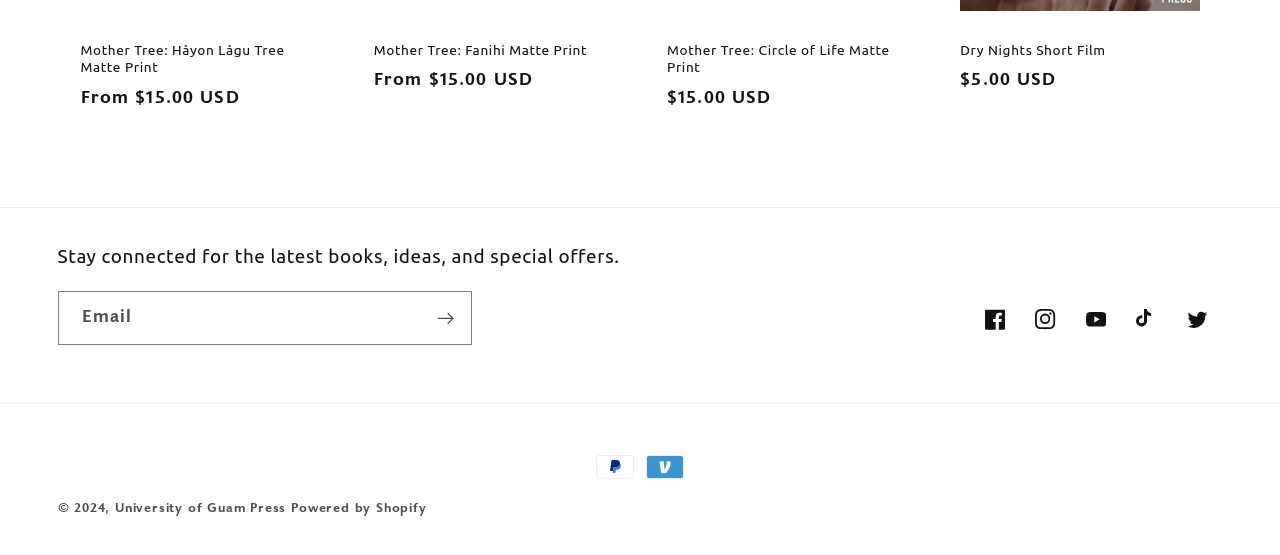Please study the image and answer the question comprehensively:
How many social media platforms are linked at the bottom of the page?

I counted the number of link elements with text 'Facebook', 'Instagram', 'YouTube', 'TikTok', and 'Twitter' at the bottom of the page, which are likely to represent different social media platforms.